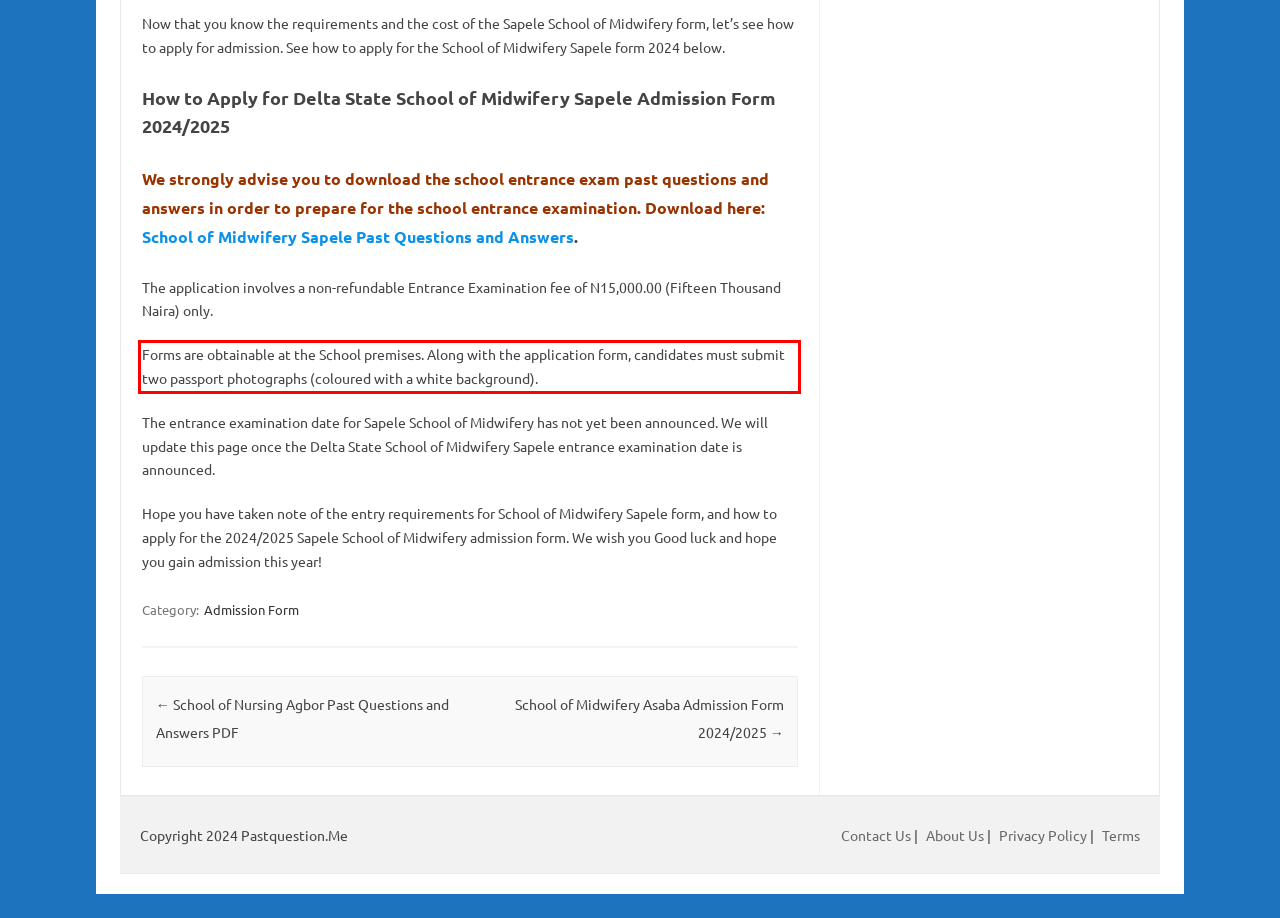Identify the text within the red bounding box on the webpage screenshot and generate the extracted text content.

Forms are obtainable at the School premises. Along with the application form, candidates must submit two passport photographs (coloured with a white background).